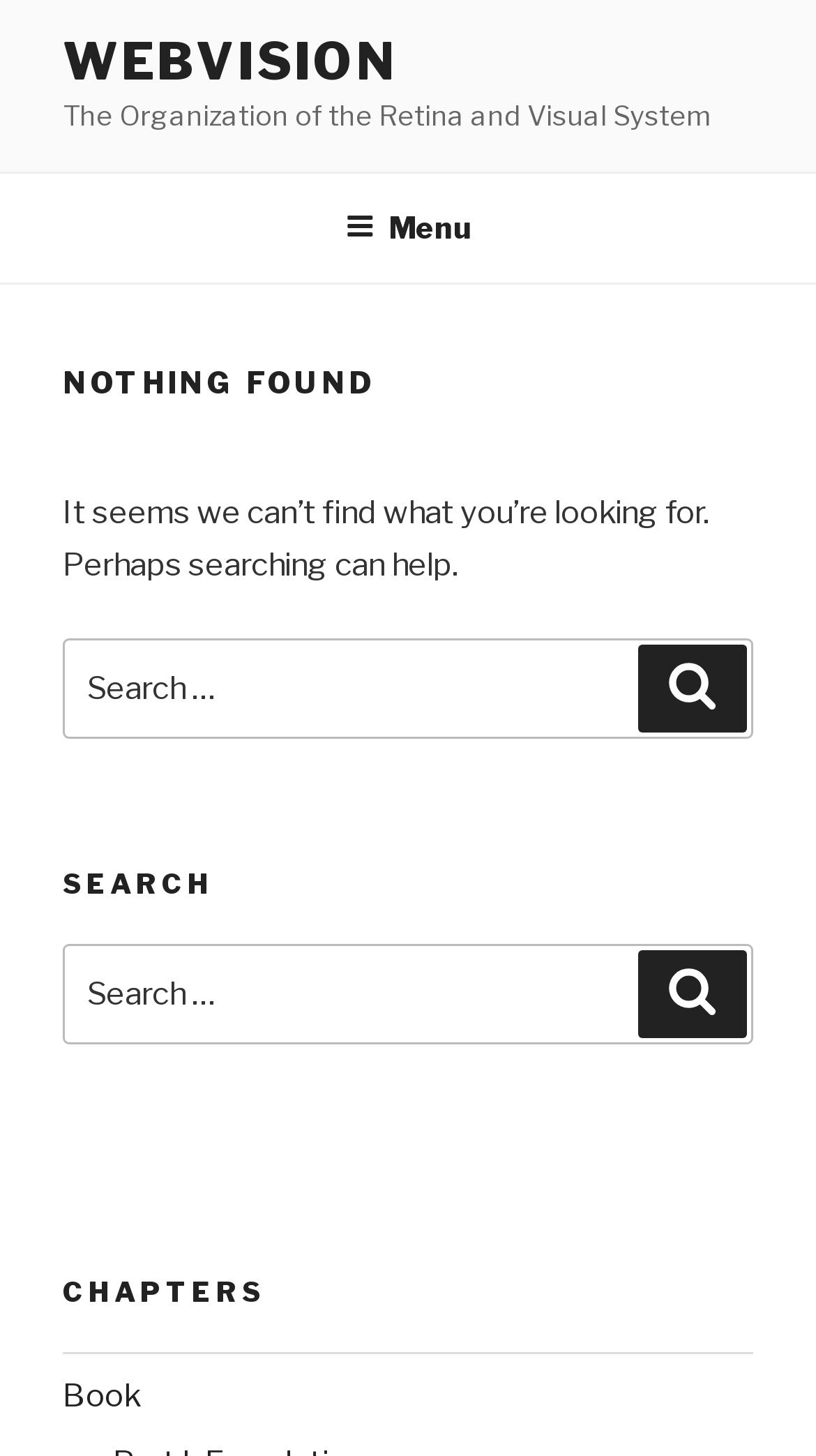Provide a brief response to the question below using one word or phrase:
What is the text of the first link on the webpage?

Skip to content